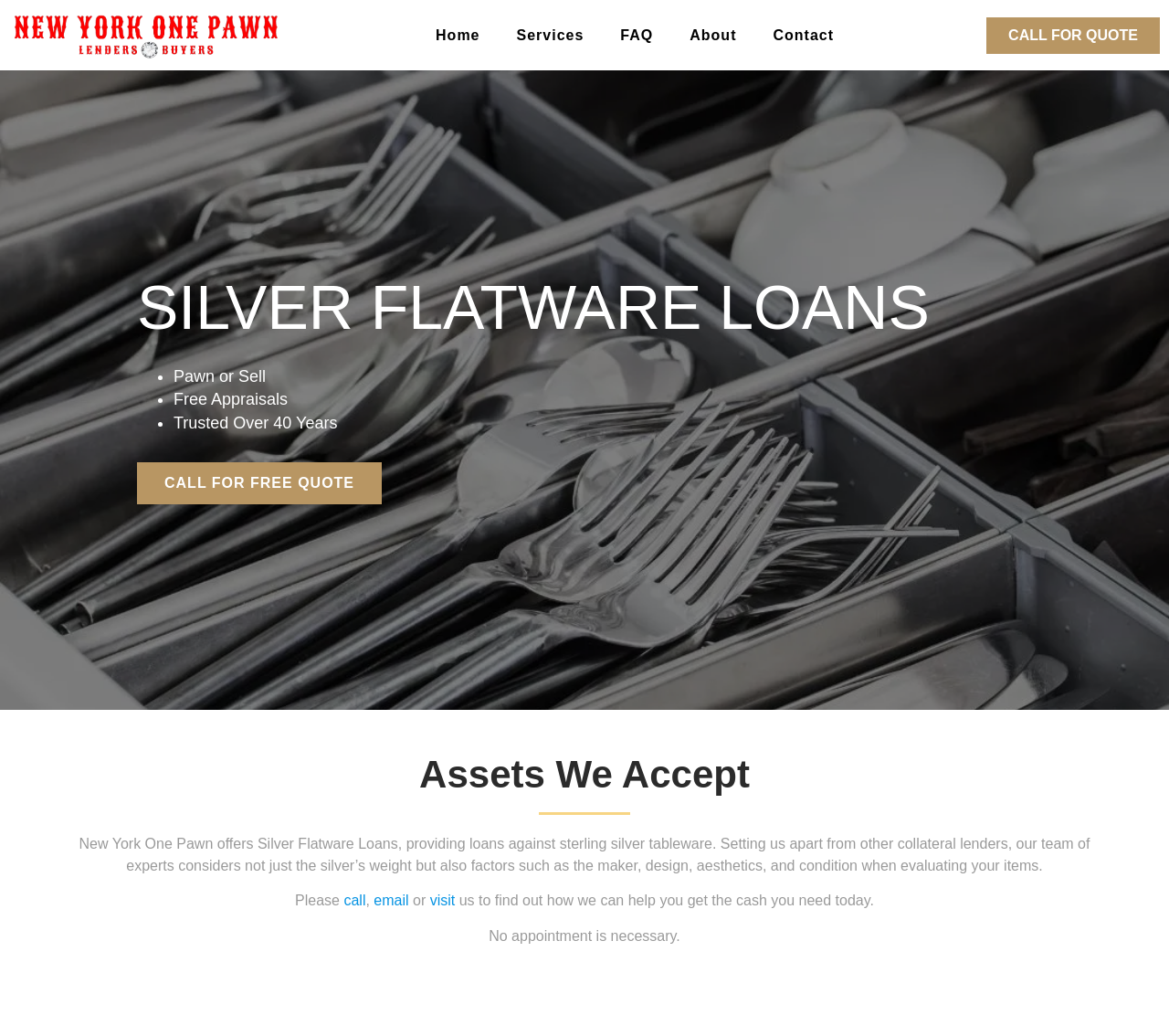Identify the bounding box coordinates of the region that needs to be clicked to carry out this instruction: "Click the 'Home' link". Provide these coordinates as four float numbers ranging from 0 to 1, i.e., [left, top, right, bottom].

None